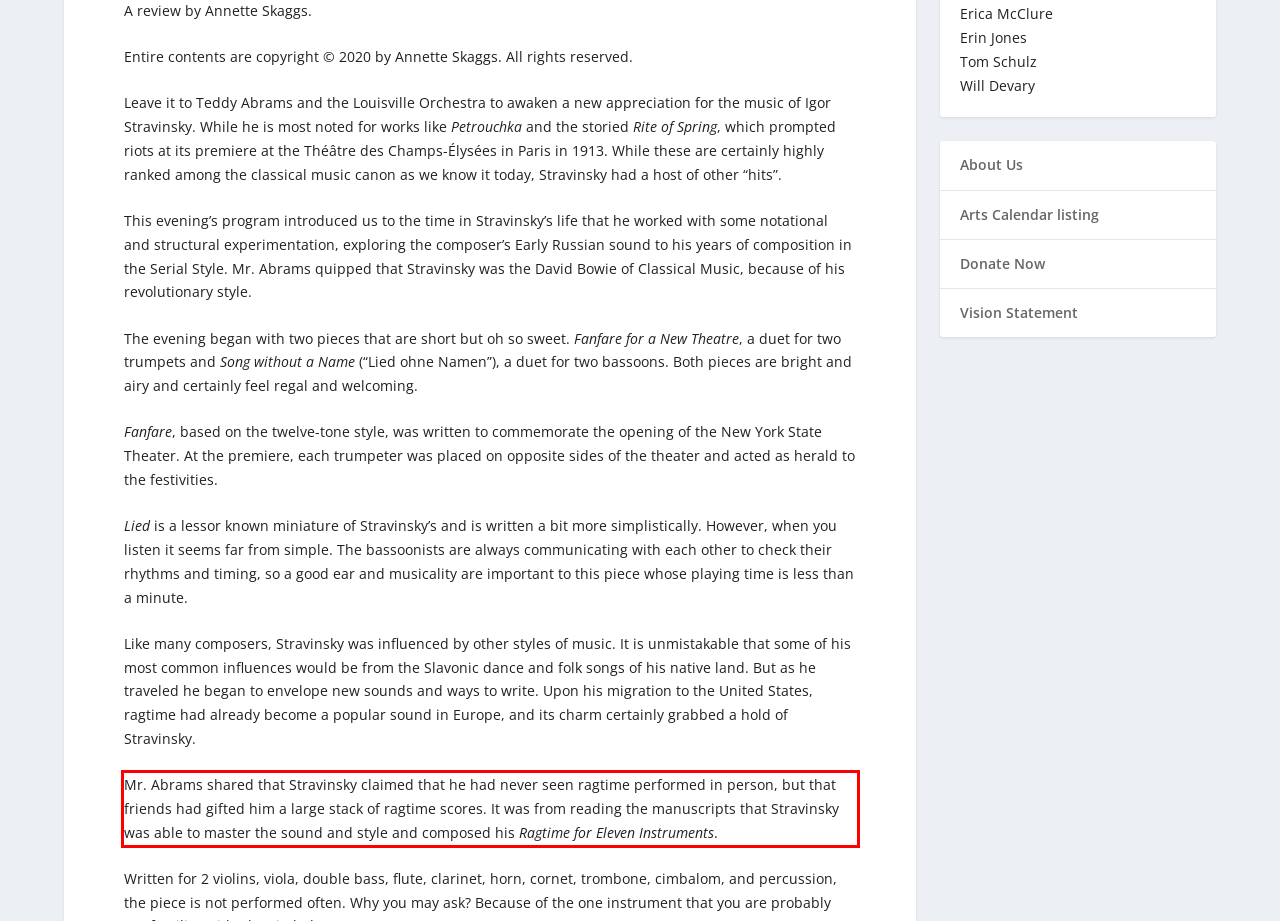Given a screenshot of a webpage, identify the red bounding box and perform OCR to recognize the text within that box.

Mr. Abrams shared that Stravinsky claimed that he had never seen ragtime performed in person, but that friends had gifted him a large stack of ragtime scores. It was from reading the manuscripts that Stravinsky was able to master the sound and style and composed his Ragtime for Eleven Instruments.